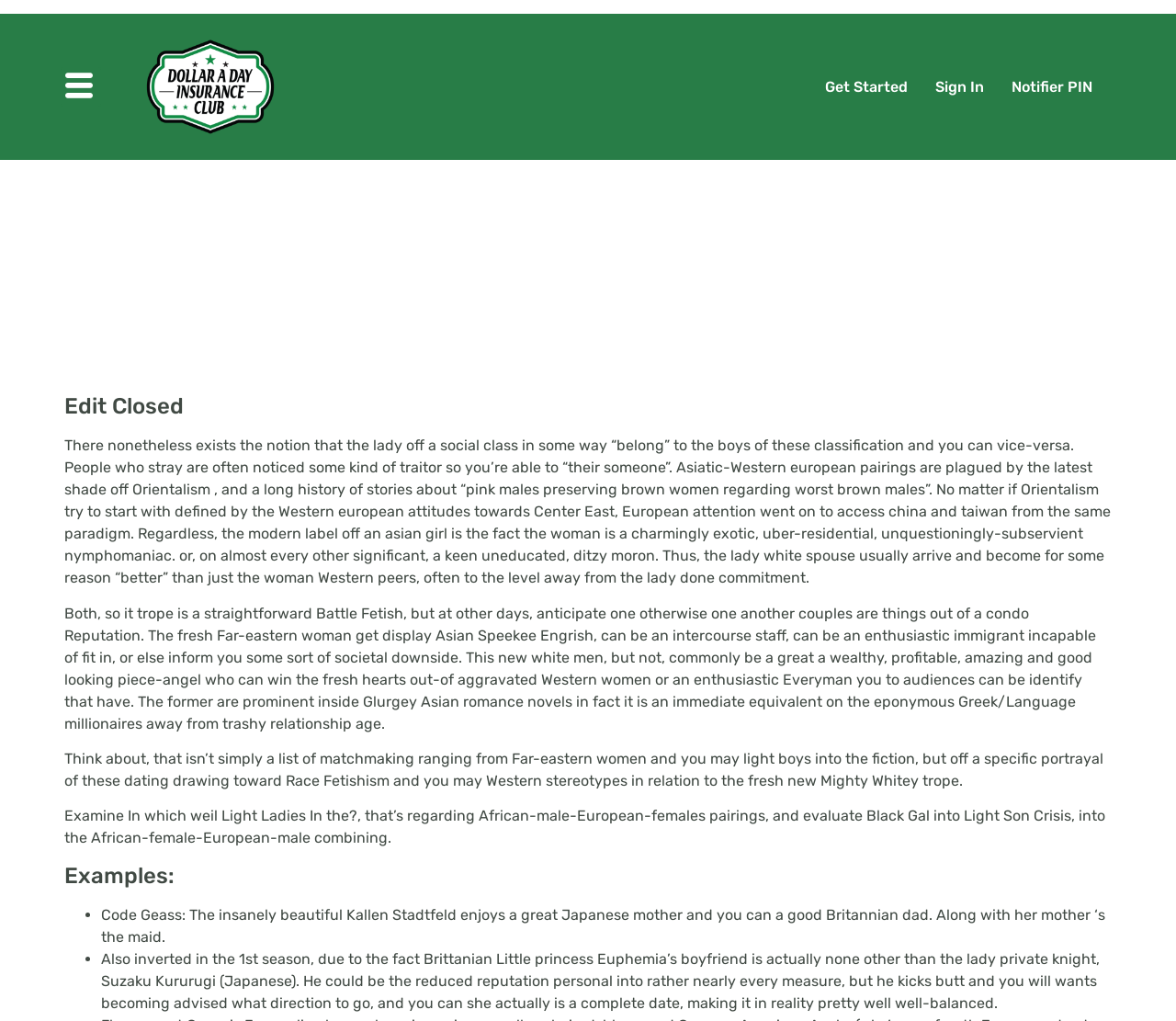What is the main topic of this webpage?
Using the image as a reference, answer with just one word or a short phrase.

Interracial relationships